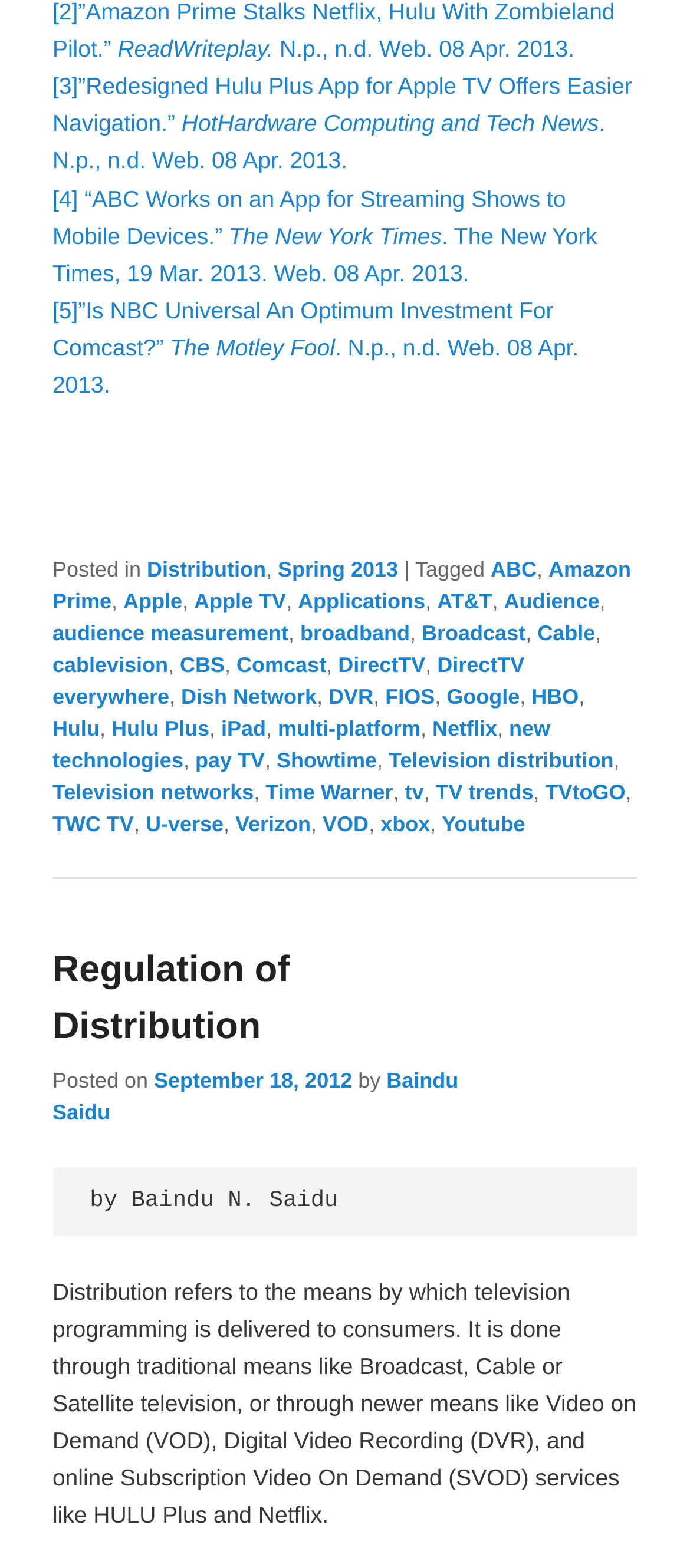Kindly determine the bounding box coordinates for the area that needs to be clicked to execute this instruction: "Read the article about Regulation of Distribution".

[0.076, 0.584, 0.924, 0.679]